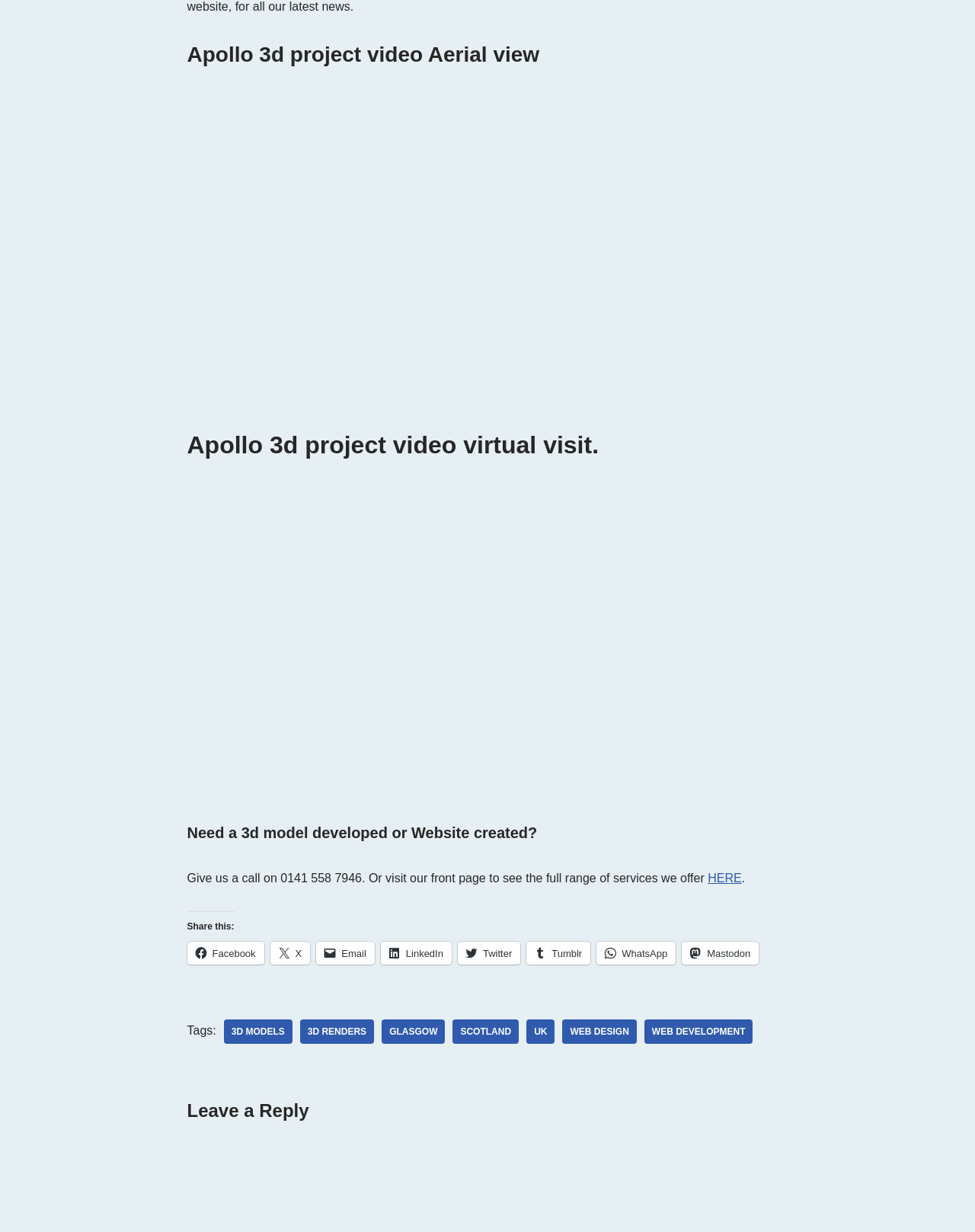Please look at the image and answer the question with a detailed explanation: What is the phone number to contact for 3d model development or website creation?

The webpage has a static text 'Give us a call on 0141 558 7946. Or visit our front page to see the full range of services we offer', which provides the phone number to contact for 3d model development or website creation.